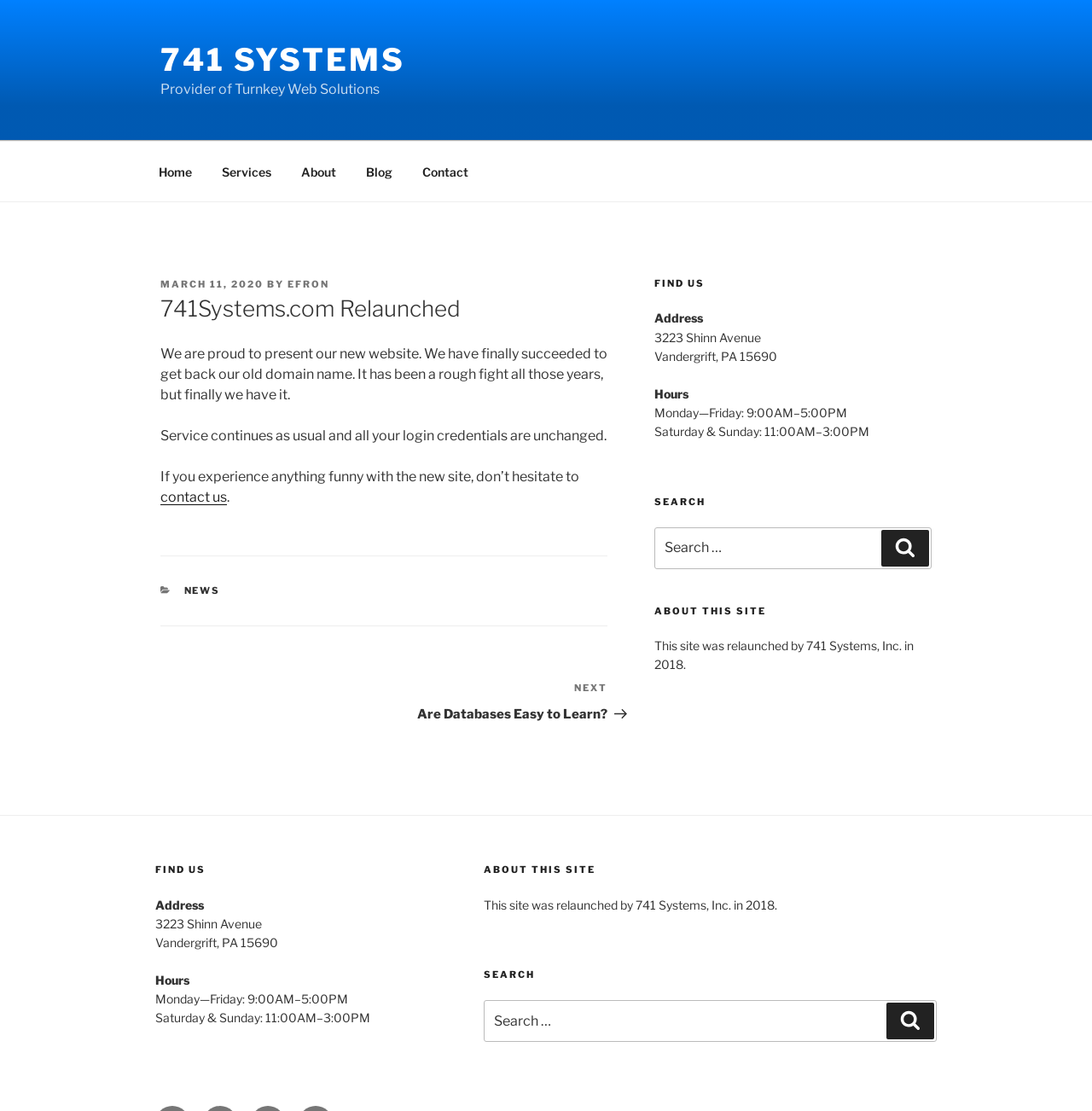Find the bounding box coordinates of the element you need to click on to perform this action: 'Read the latest post'. The coordinates should be represented by four float values between 0 and 1, in the format [left, top, right, bottom].

[0.147, 0.25, 0.556, 0.292]